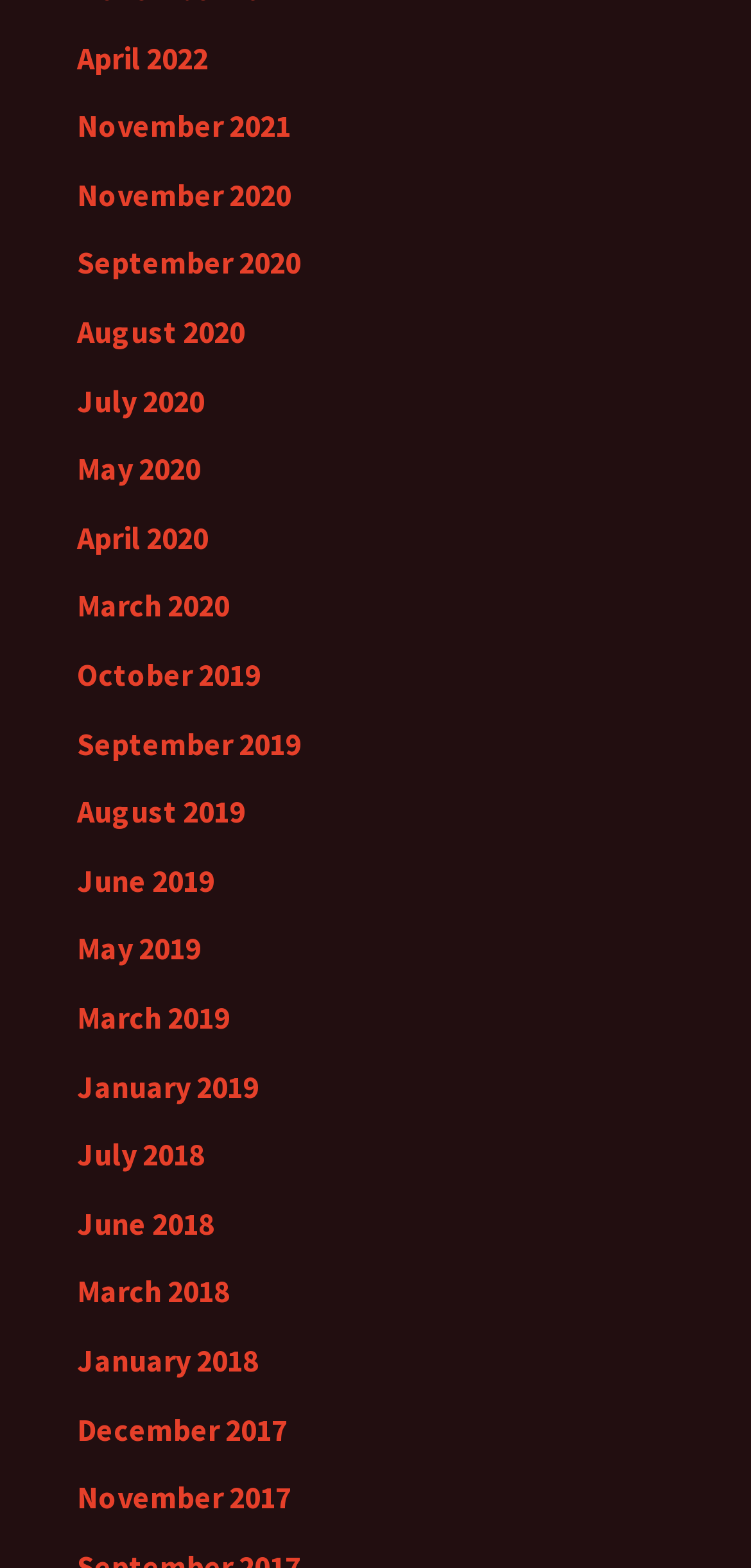Give a short answer to this question using one word or a phrase:
What is the earliest month available on this webpage?

January 2017